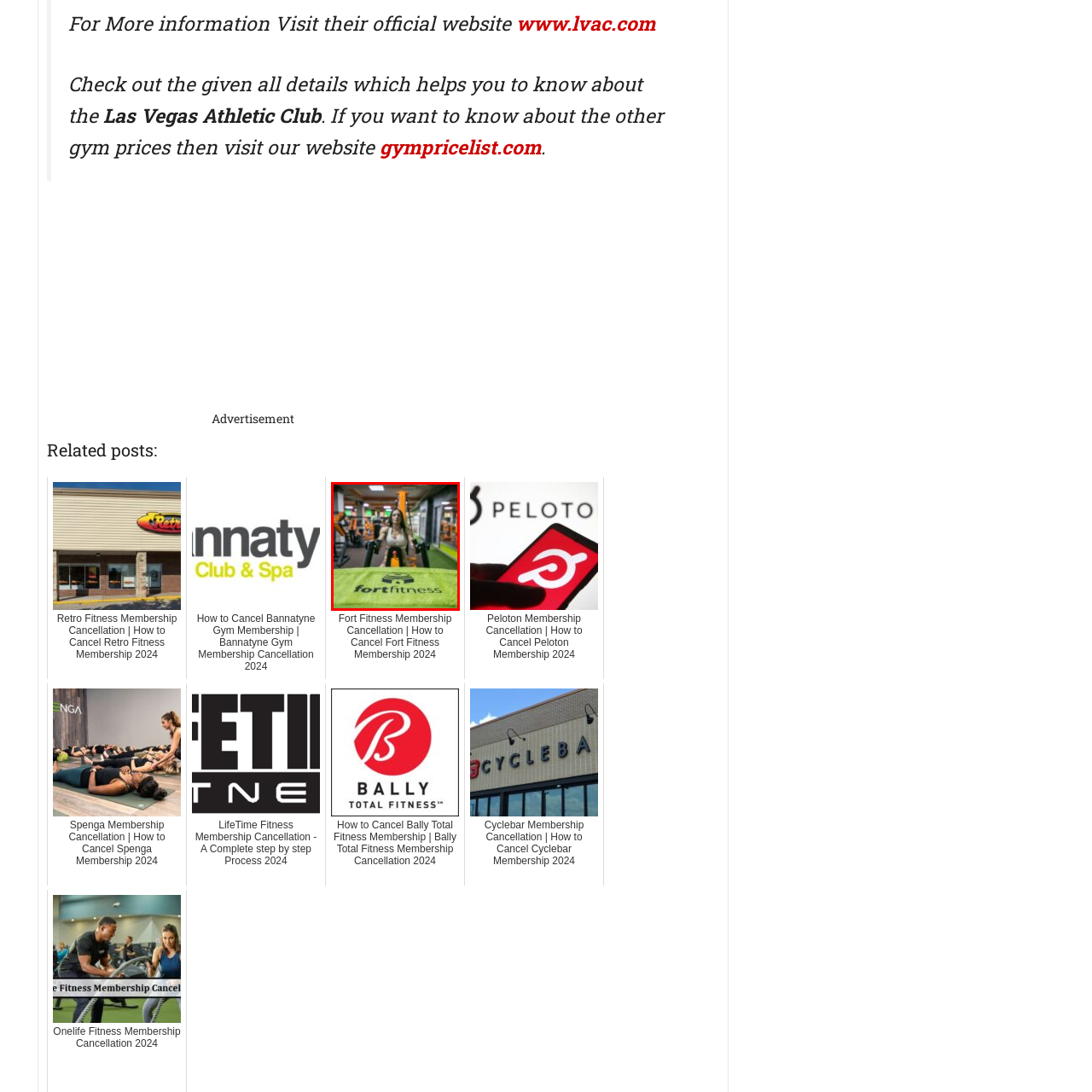Look closely at the image within the red-bordered box and thoroughly answer the question below, using details from the image: What is the color of the towel?

The caption explicitly states that the towel is vibrant green and has the 'fortfitness' logo on it, adding a pop of color to the setting.